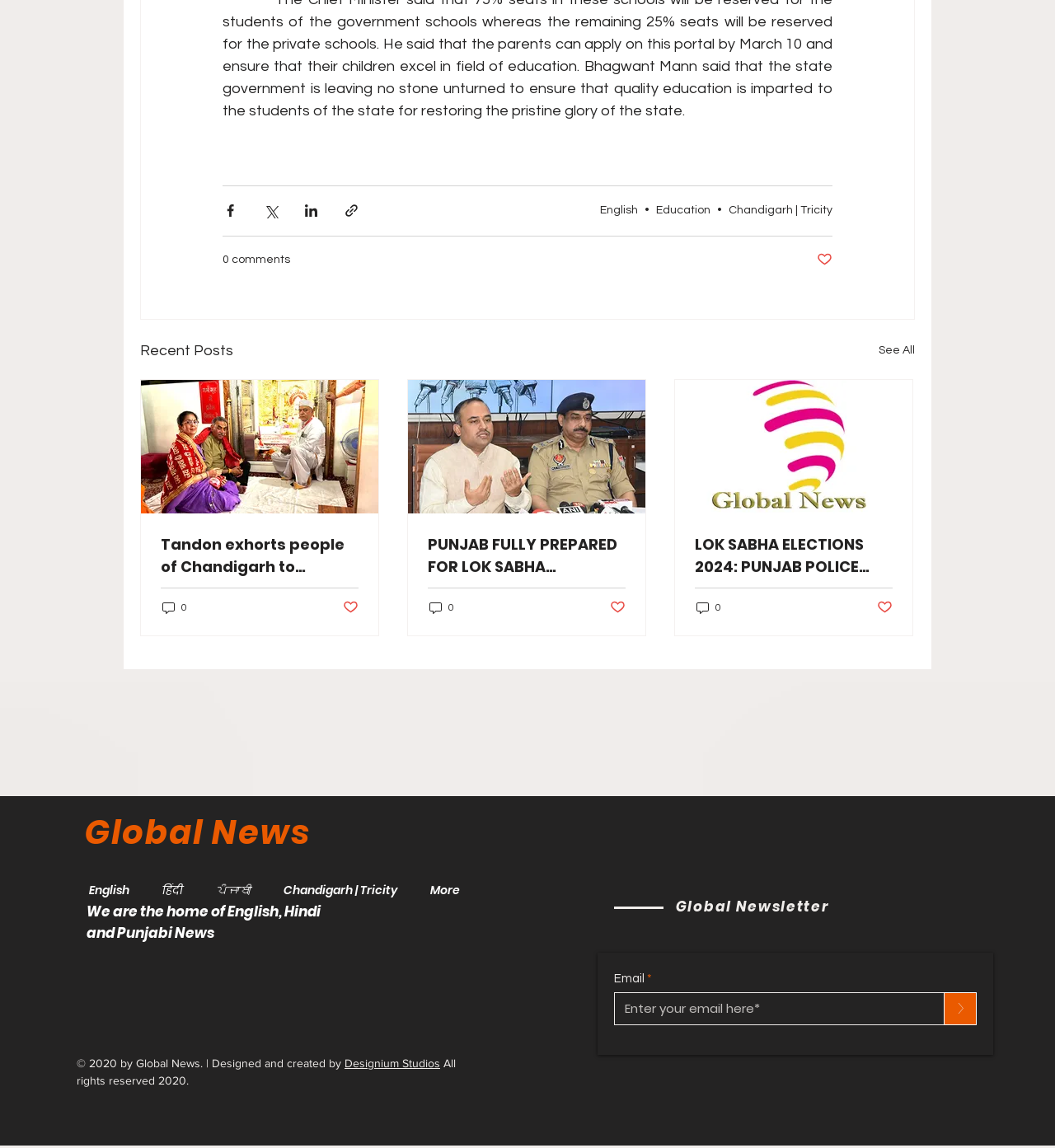Could you determine the bounding box coordinates of the clickable element to complete the instruction: "Like the post"? Provide the coordinates as four float numbers between 0 and 1, i.e., [left, top, right, bottom].

[0.774, 0.219, 0.789, 0.235]